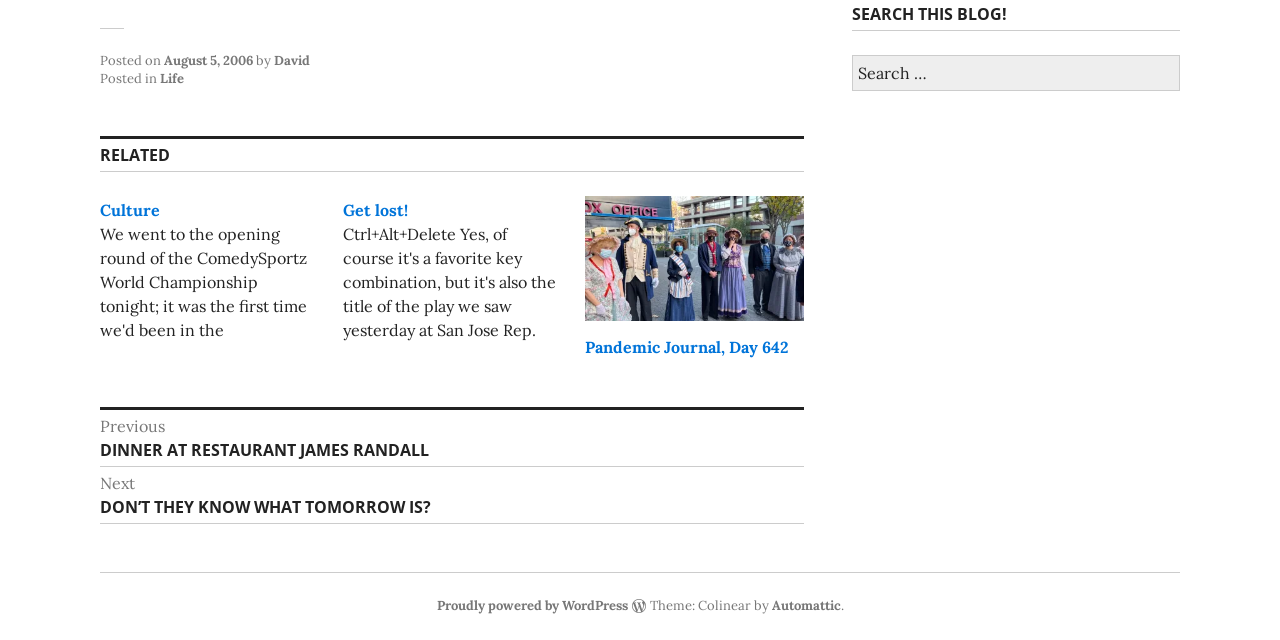Locate the bounding box coordinates of the UI element described by: "Automattic". Provide the coordinates as four float numbers between 0 and 1, formatted as [left, top, right, bottom].

[0.603, 0.933, 0.657, 0.959]